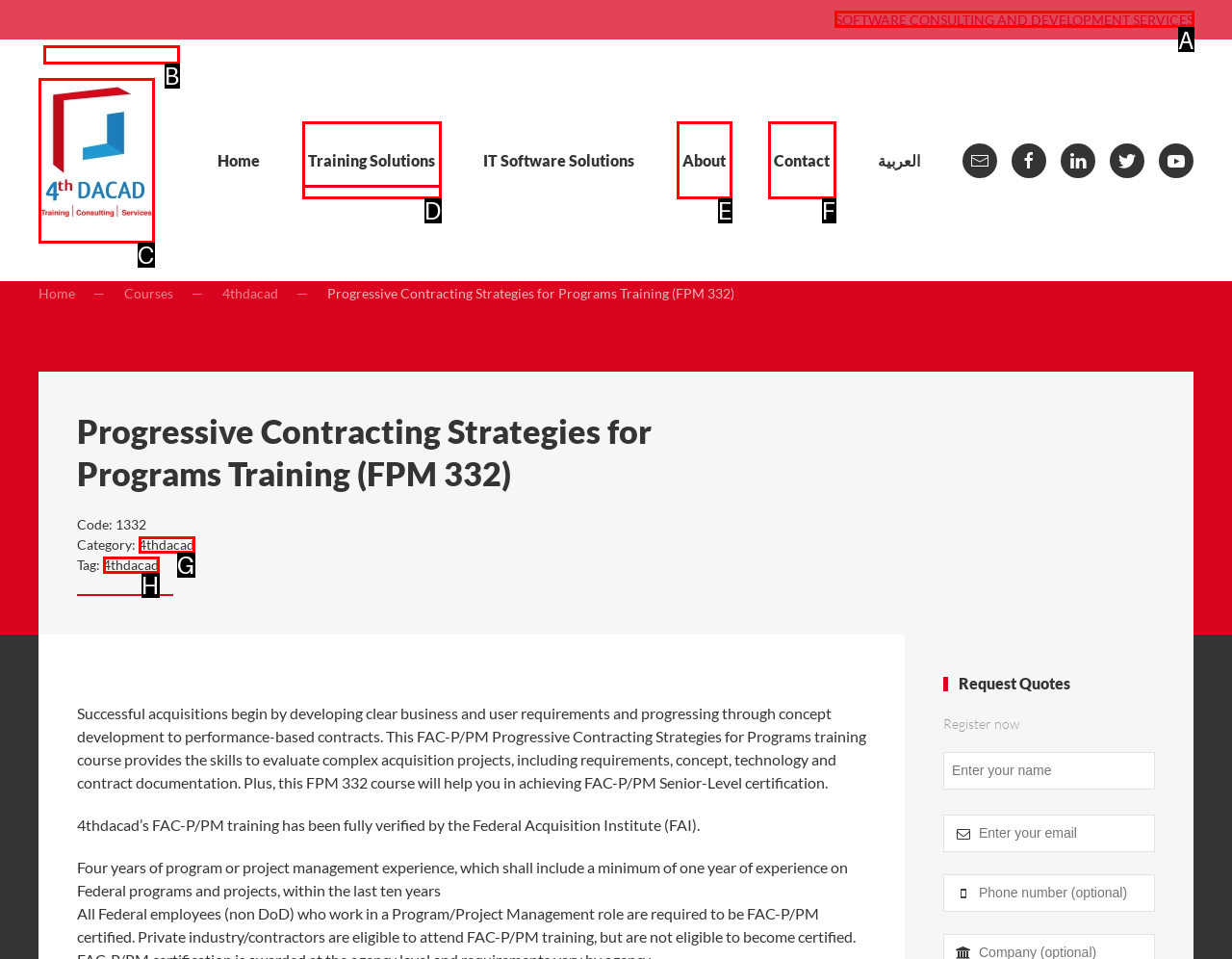Identify the HTML element that should be clicked to accomplish the task: Click the 'SOFTWARE CONSULTING AND DEVELOPMENT SERVICES' link
Provide the option's letter from the given choices.

A